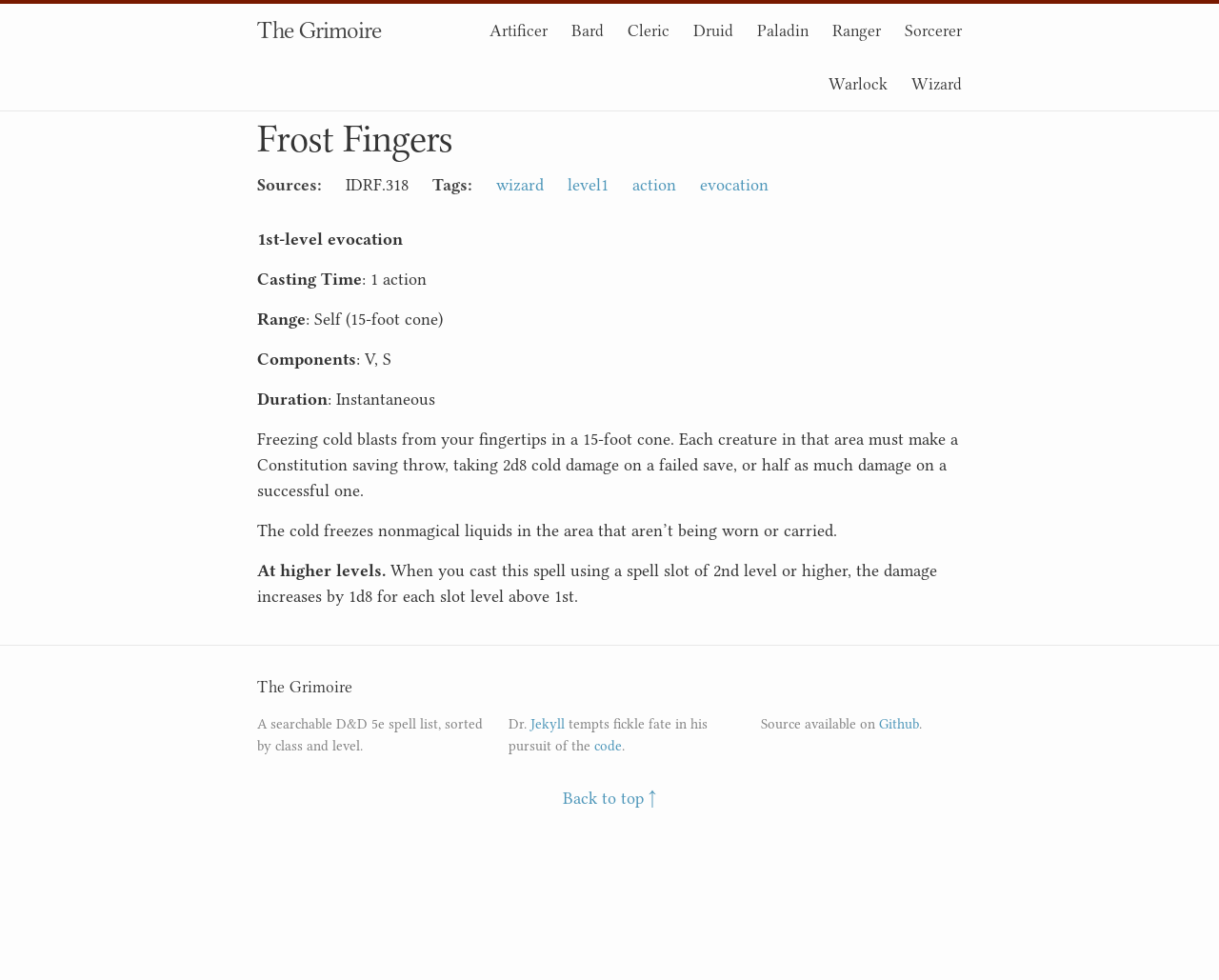Using floating point numbers between 0 and 1, provide the bounding box coordinates in the format (top-left x, top-left y, bottom-right x, bottom-right y). Locate the UI element described here: Back to top ↑

[0.462, 0.805, 0.538, 0.824]